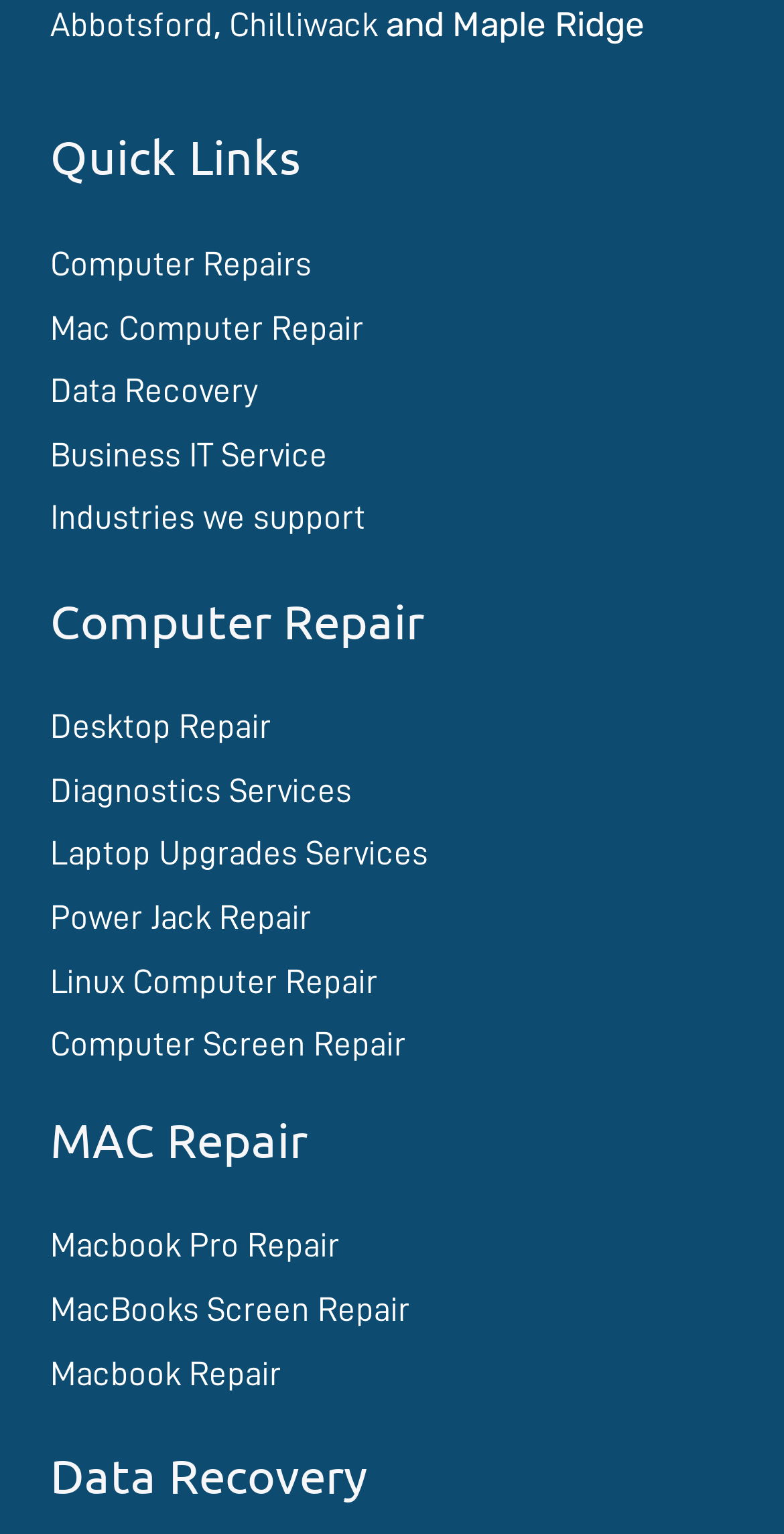Answer this question in one word or a short phrase: What is the first link under MAC Repair?

Macbook Pro Repair